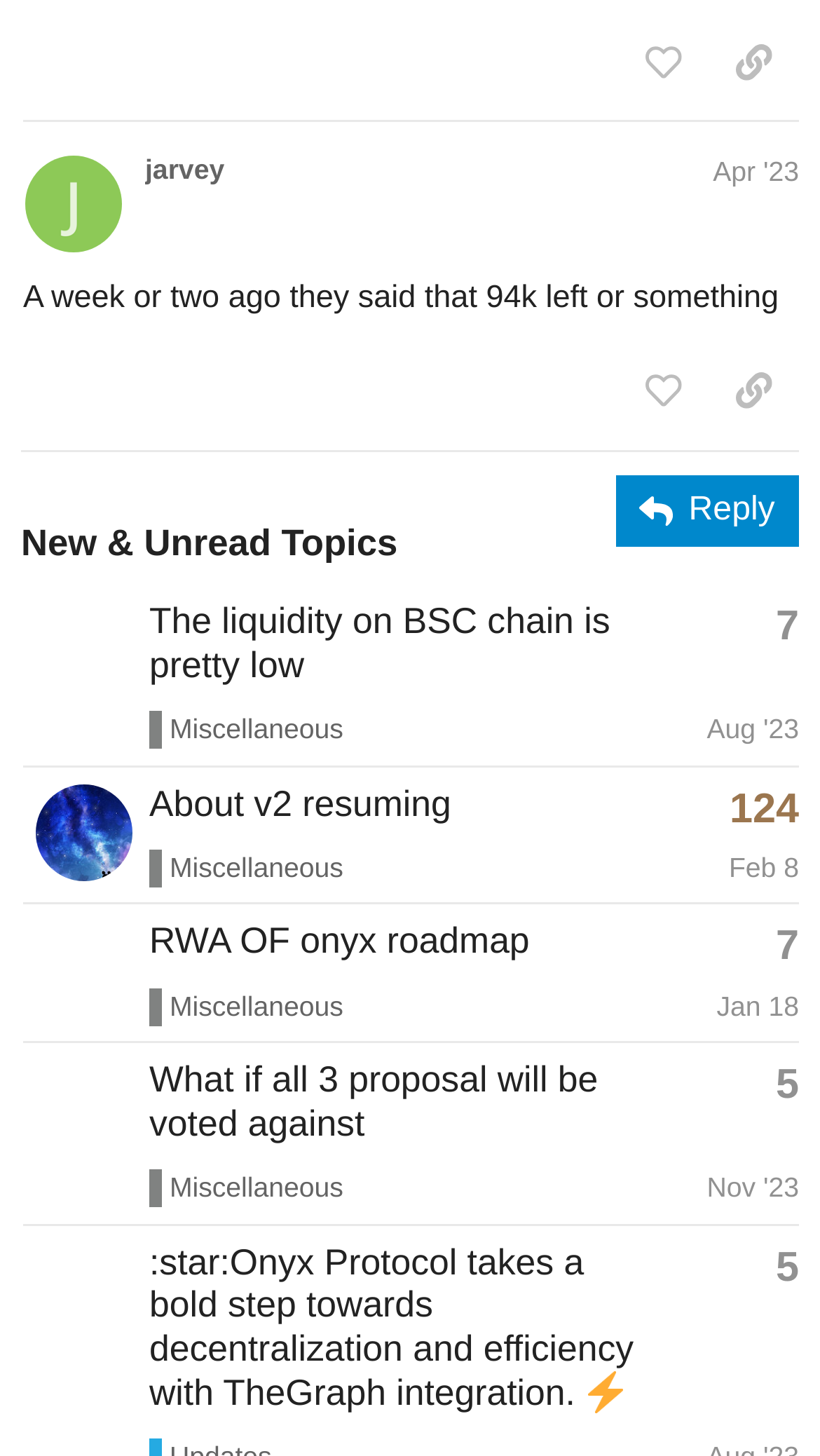Please locate the bounding box coordinates of the element's region that needs to be clicked to follow the instruction: "share a link to this post". The bounding box coordinates should be provided as four float numbers between 0 and 1, i.e., [left, top, right, bottom].

[0.864, 0.016, 0.974, 0.071]